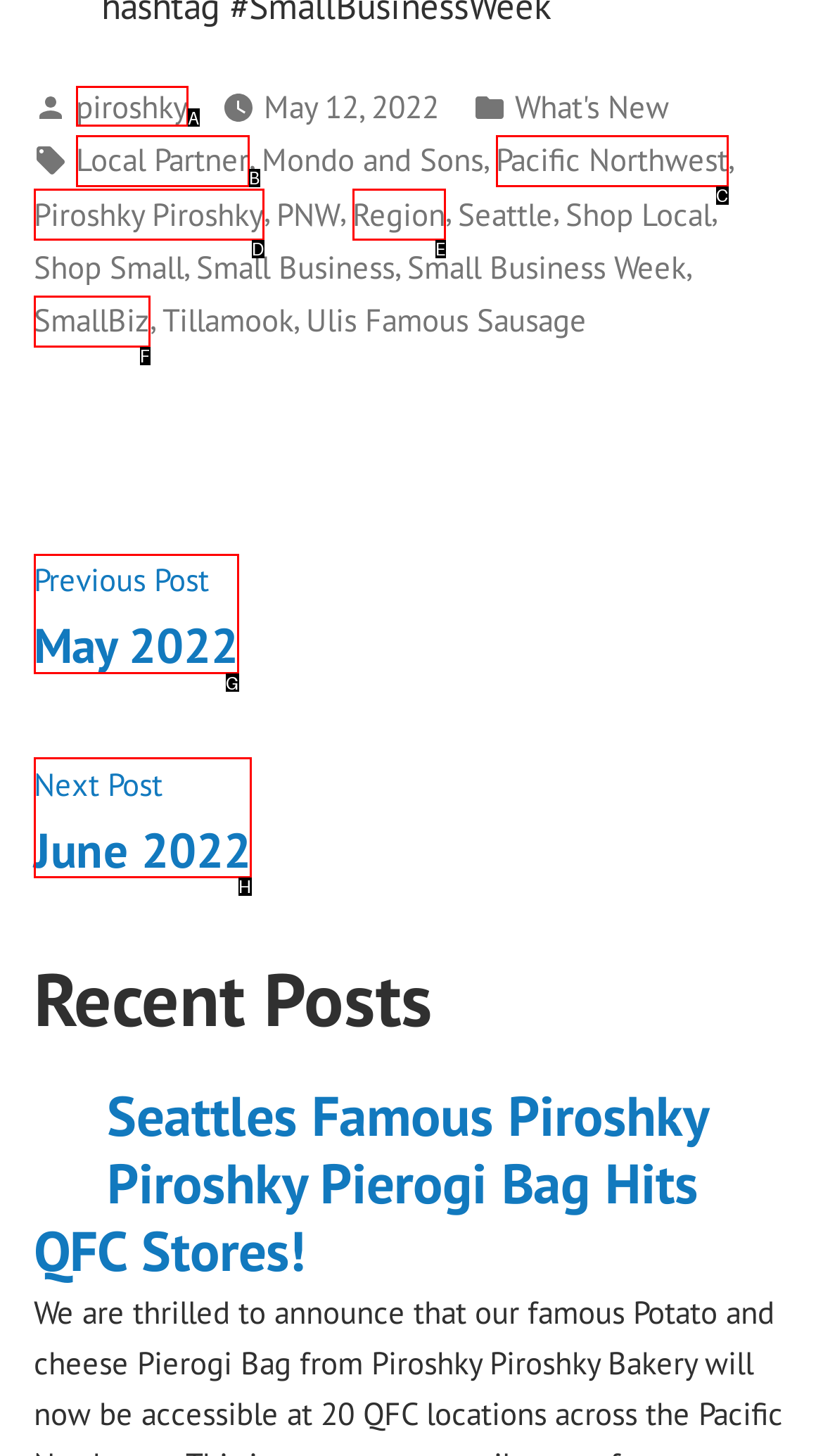Determine which HTML element fits the description: Felix Mufti. Answer with the letter corresponding to the correct choice.

None